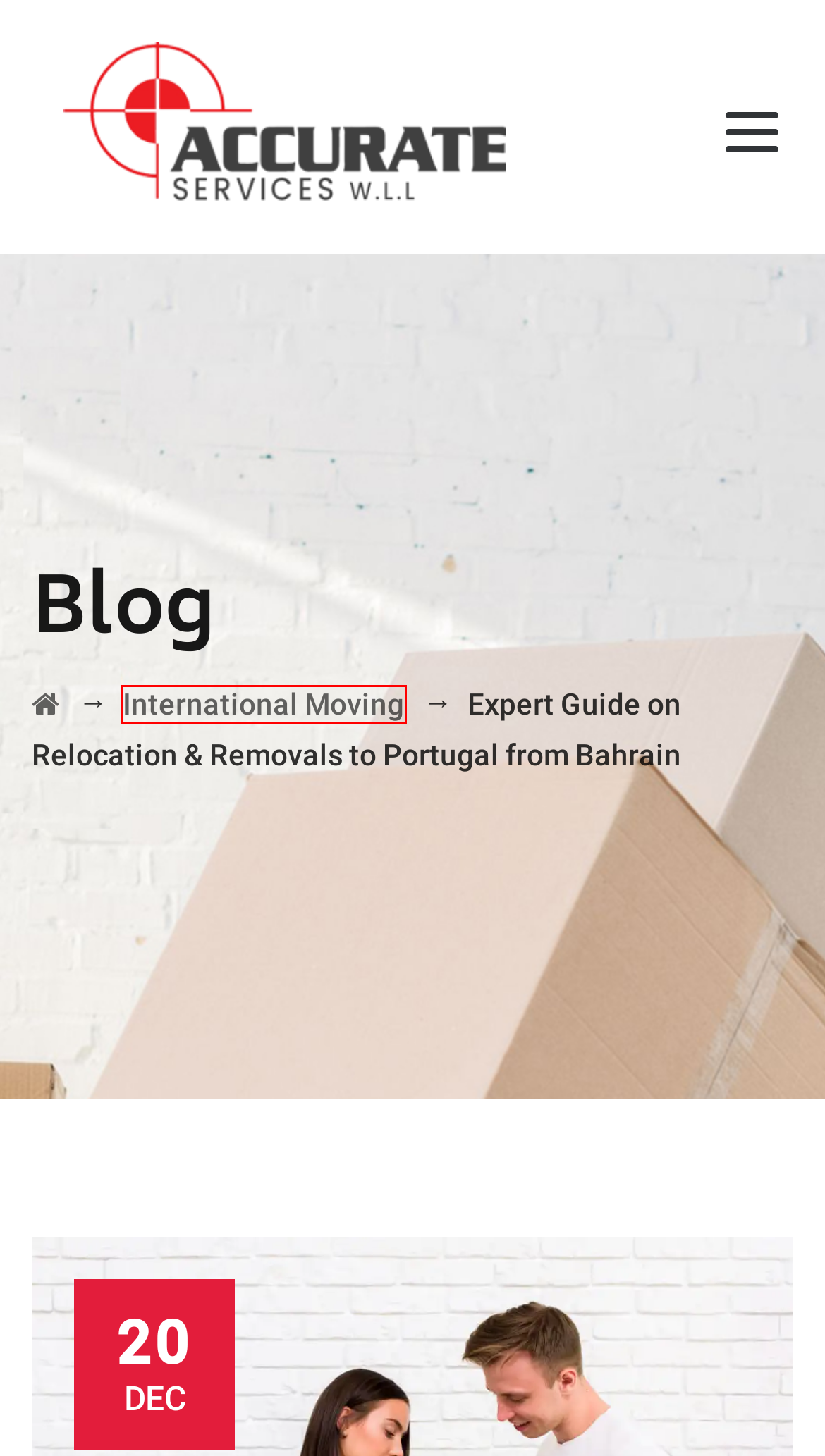You have been given a screenshot of a webpage with a red bounding box around a UI element. Select the most appropriate webpage description for the new webpage that appears after clicking the element within the red bounding box. The choices are:
A. Freight Forwarding from Bahrain to Portugal - Relocation
B. Best Local Movers in Bahrain | Professional Moving Services
C. How to Relocate from Bahrain to London
D. Movers Bahrain International Packing and Moving Service Company
E. Pet Relocation Company in Bahrain | International Shipping Service
F. International Moving Archives - Accurate Services WLL
G. Moving Made Easy: Your Guide to Local Movers in Bahrain
H. Cost for FCL & LCL Container Shipping from Bahrain Guide

F